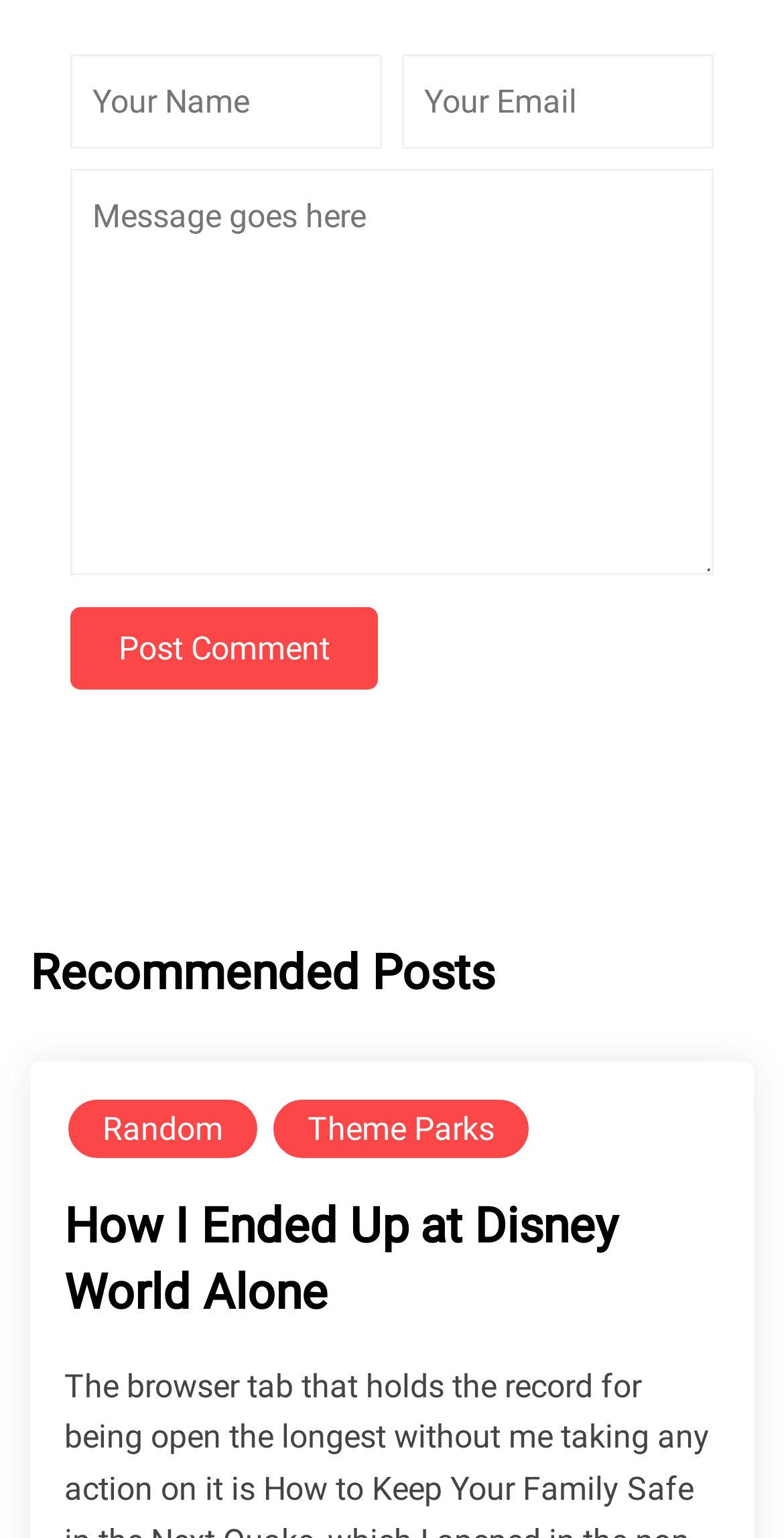What is the purpose of the textboxes?
Please answer the question with a single word or phrase, referencing the image.

Input user information